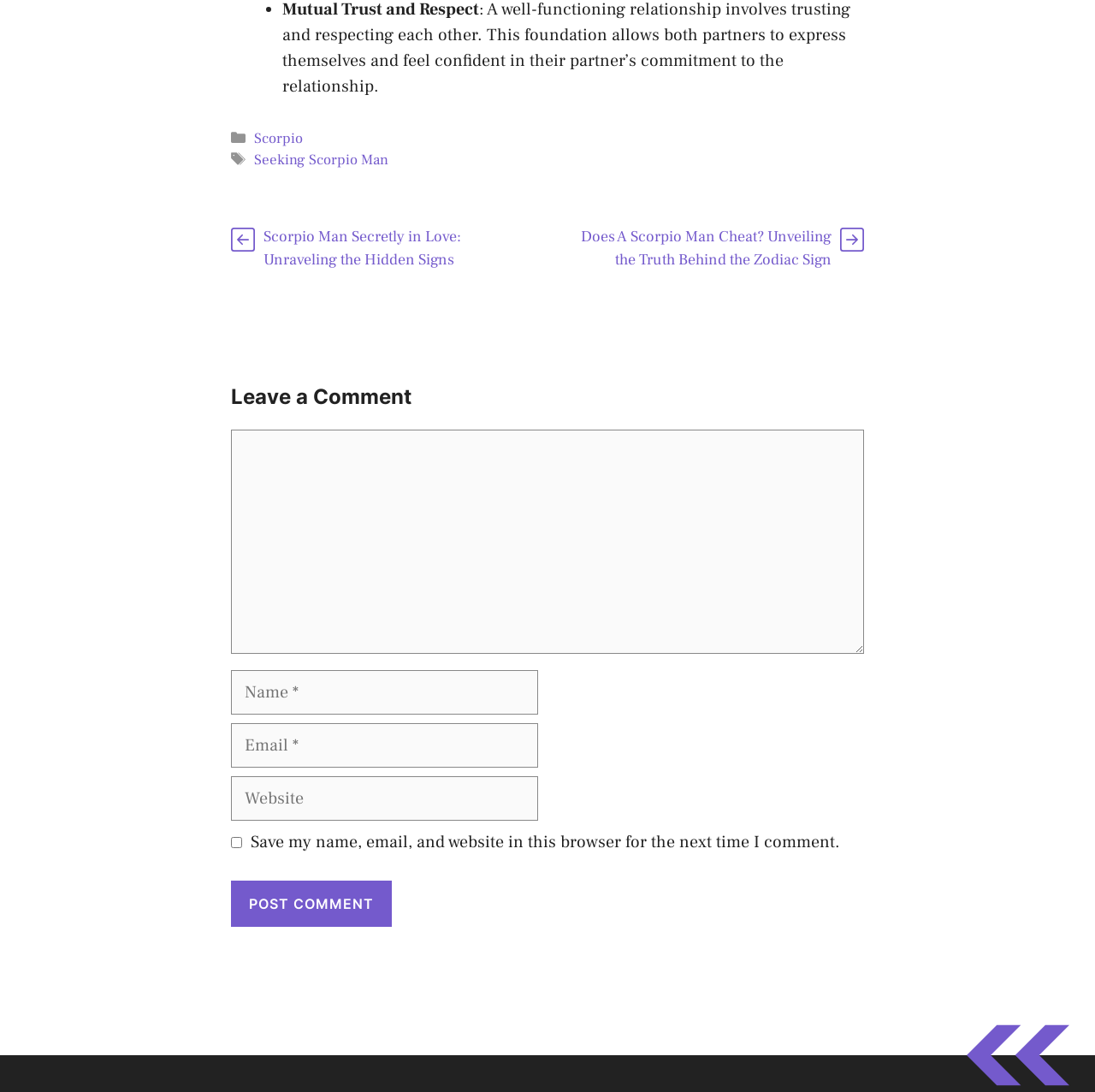Based on the element description "parent_node: Comment name="email" placeholder="Email *"", predict the bounding box coordinates of the UI element.

[0.211, 0.662, 0.491, 0.703]